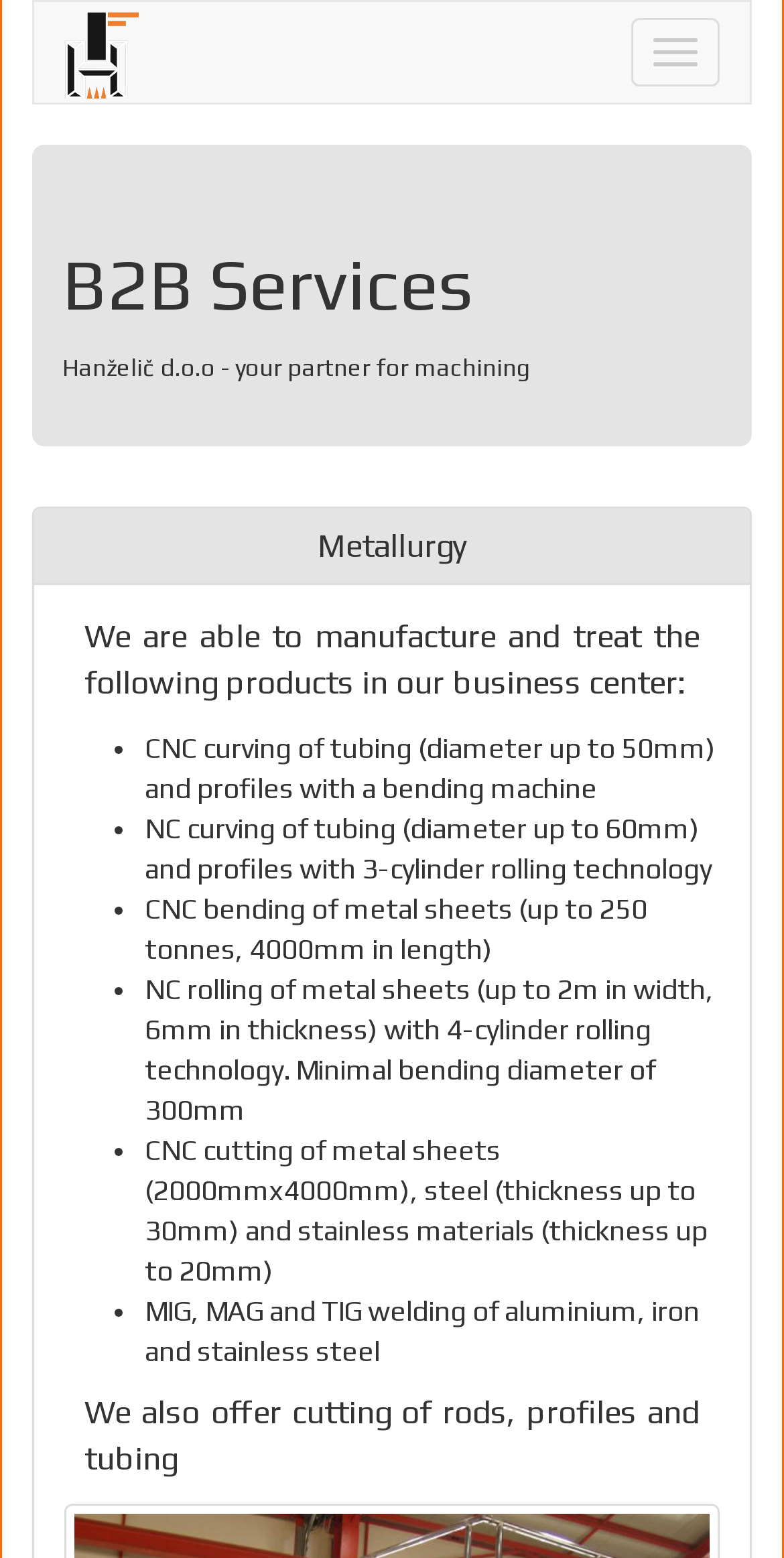Is MIG welding offered?
Refer to the image and give a detailed answer to the query.

On the webpage, under the tab 'Metallurgy', it is mentioned that MIG welding of aluminium, iron, and stainless steel is offered. This information can be found in the StaticText element with the corresponding text.